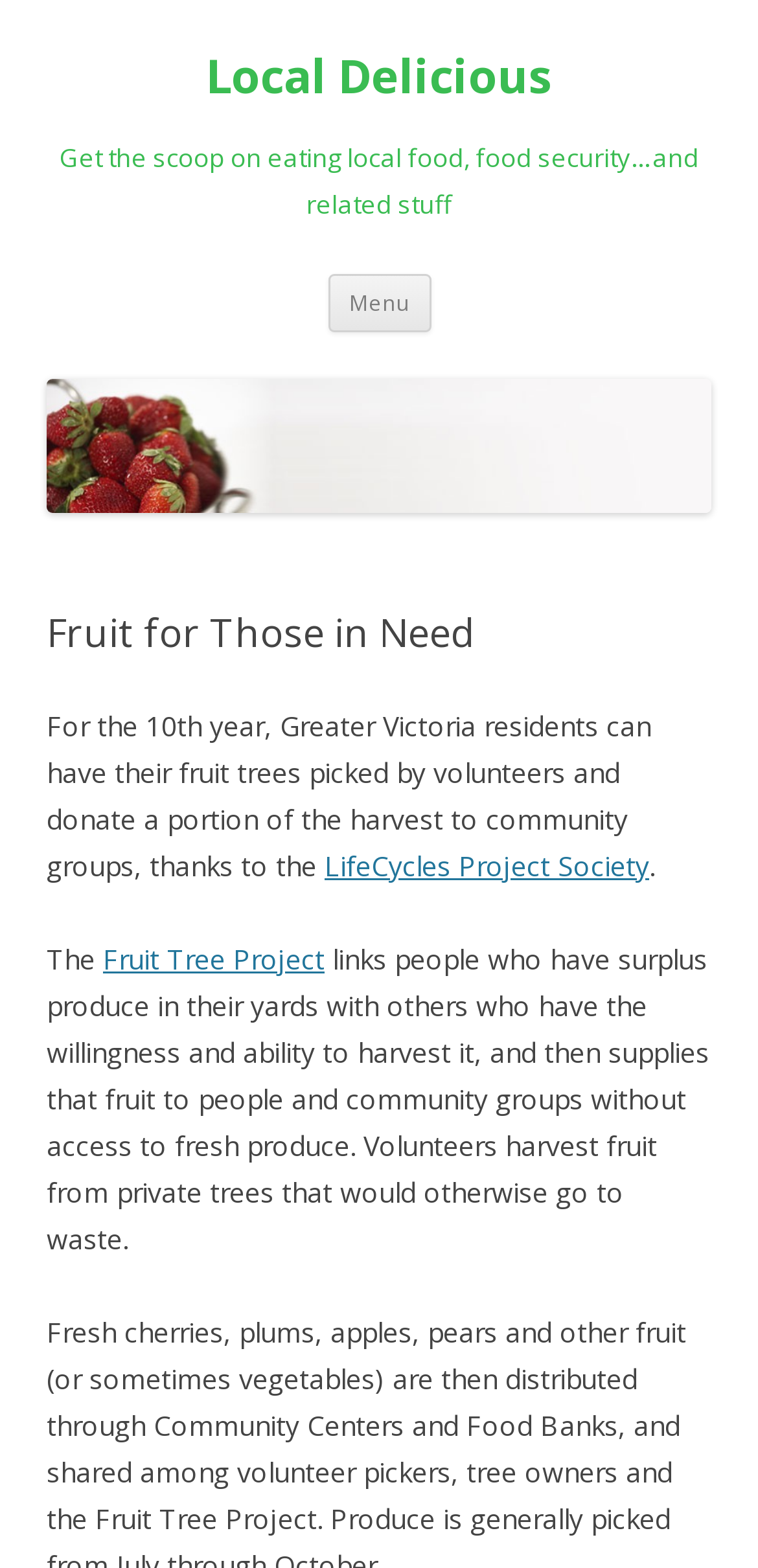Consider the image and give a detailed and elaborate answer to the question: 
What is the target audience of the Fruit Tree Project?

After analyzing the text on the webpage, I found that the Fruit Tree Project 'supplies that fruit to people and community groups without access to fresh produce'. Therefore, the target audience of the Fruit Tree Project is people without access to fresh produce.